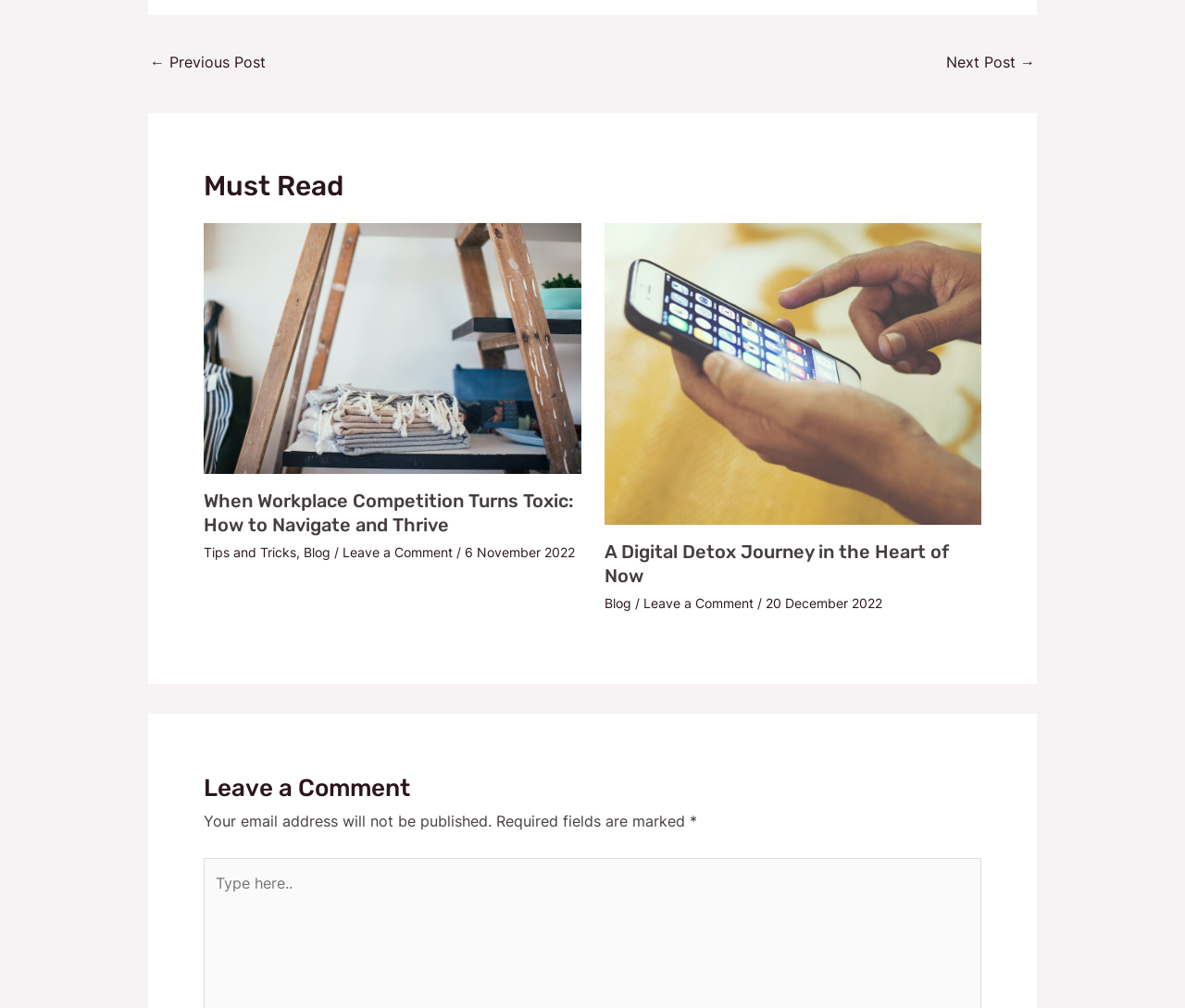Please find the bounding box coordinates in the format (top-left x, top-left y, bottom-right x, bottom-right y) for the given element description. Ensure the coordinates are floating point numbers between 0 and 1. Description: Tips and Tricks

[0.172, 0.54, 0.25, 0.556]